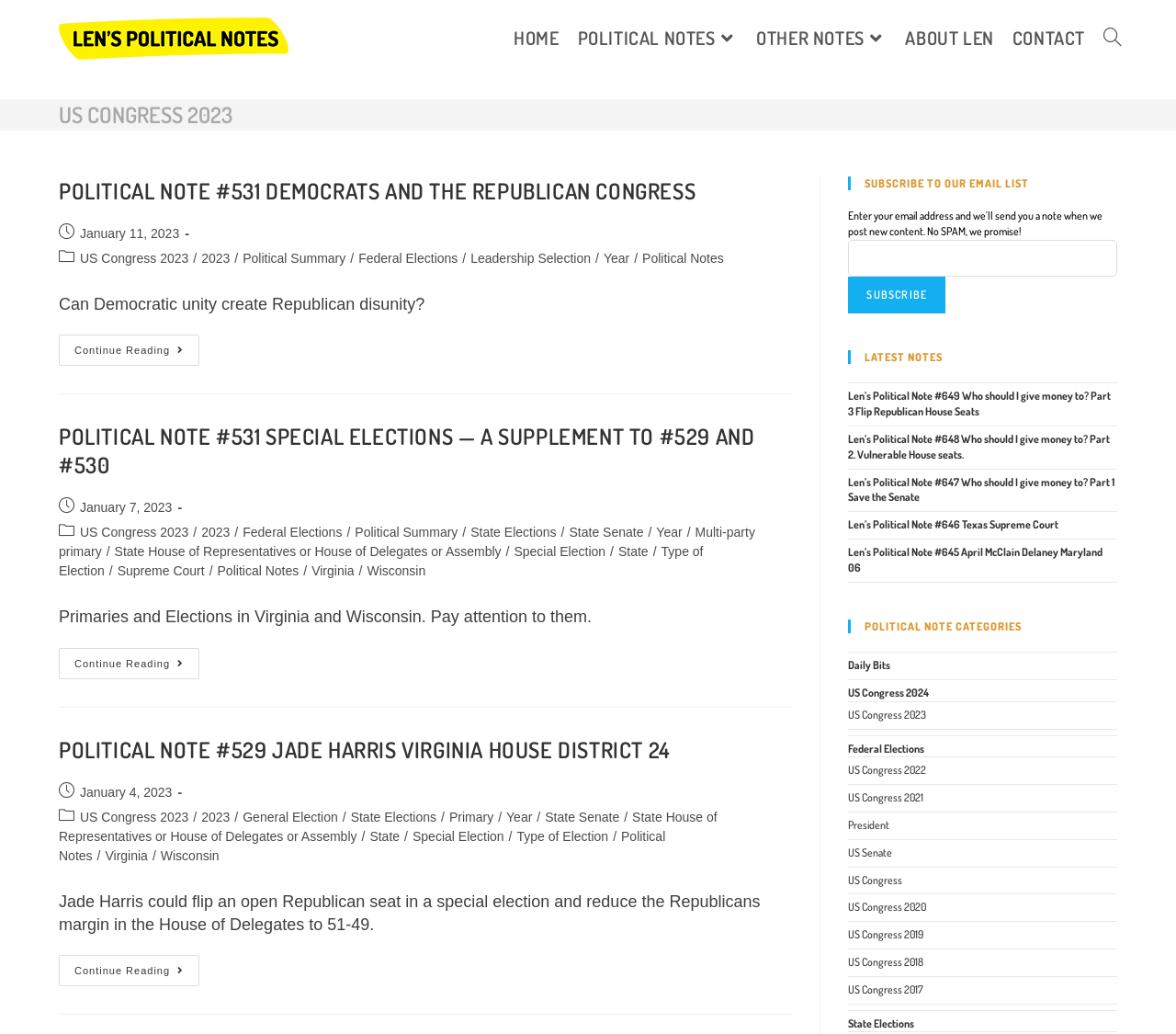Please identify the coordinates of the bounding box that should be clicked to fulfill this instruction: "go to home page".

[0.429, 0.009, 0.483, 0.065]